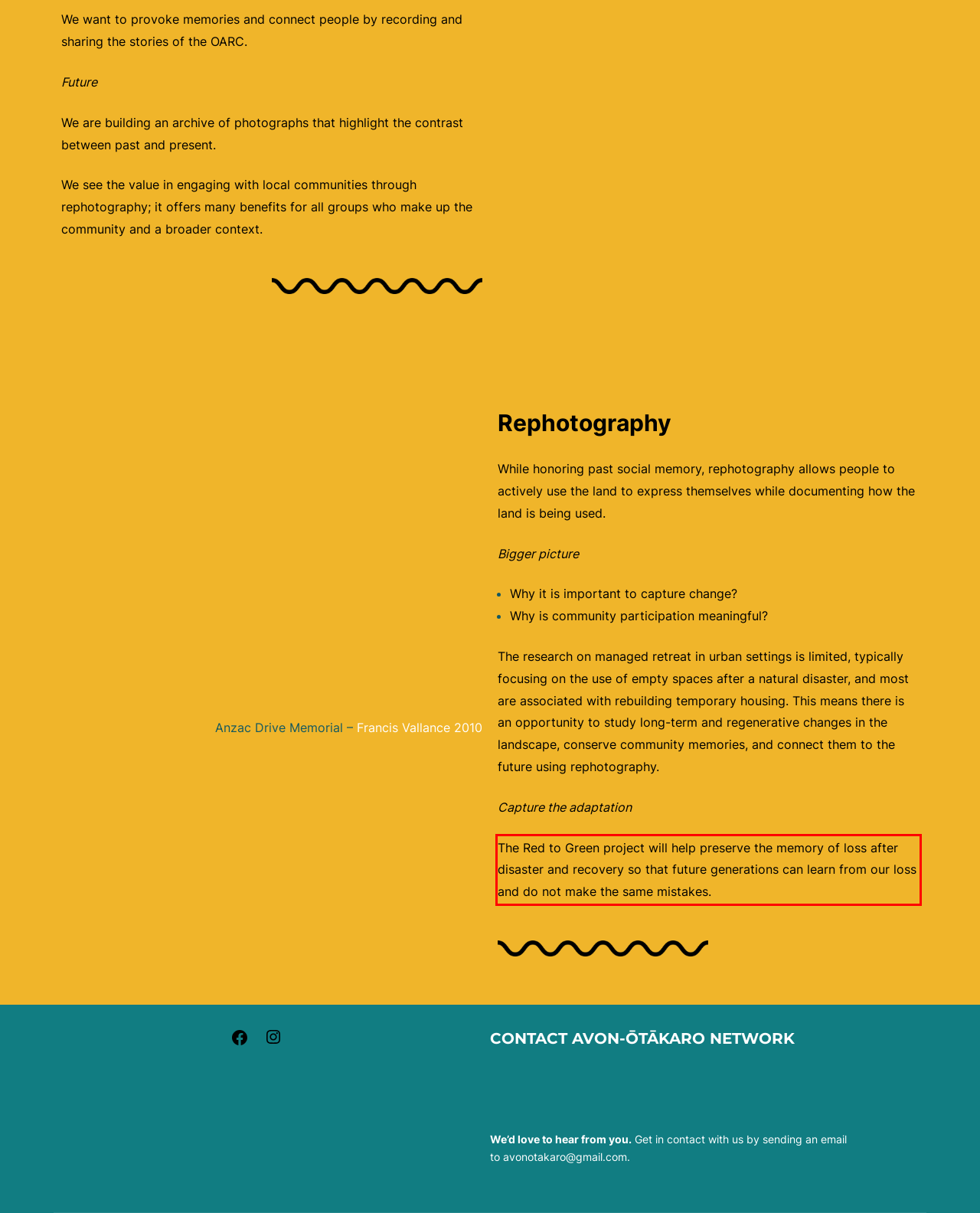Identify and transcribe the text content enclosed by the red bounding box in the given screenshot.

The Red to Green project will help preserve the memory of loss after disaster and recovery so that future generations can learn from our loss and do not make the same mistakes.